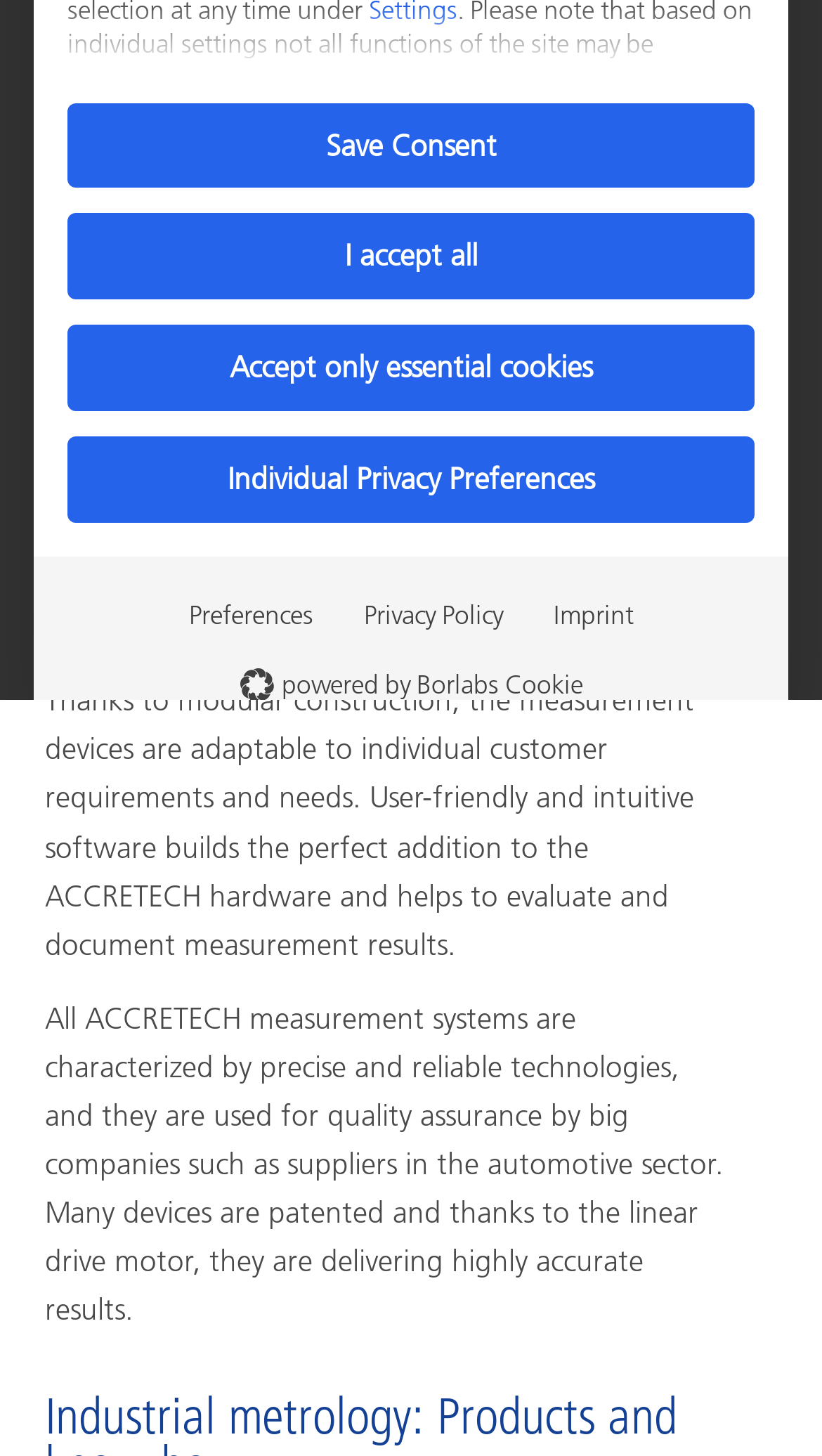Locate the bounding box of the user interface element based on this description: "Imprint".

[0.642, 0.399, 0.801, 0.447]